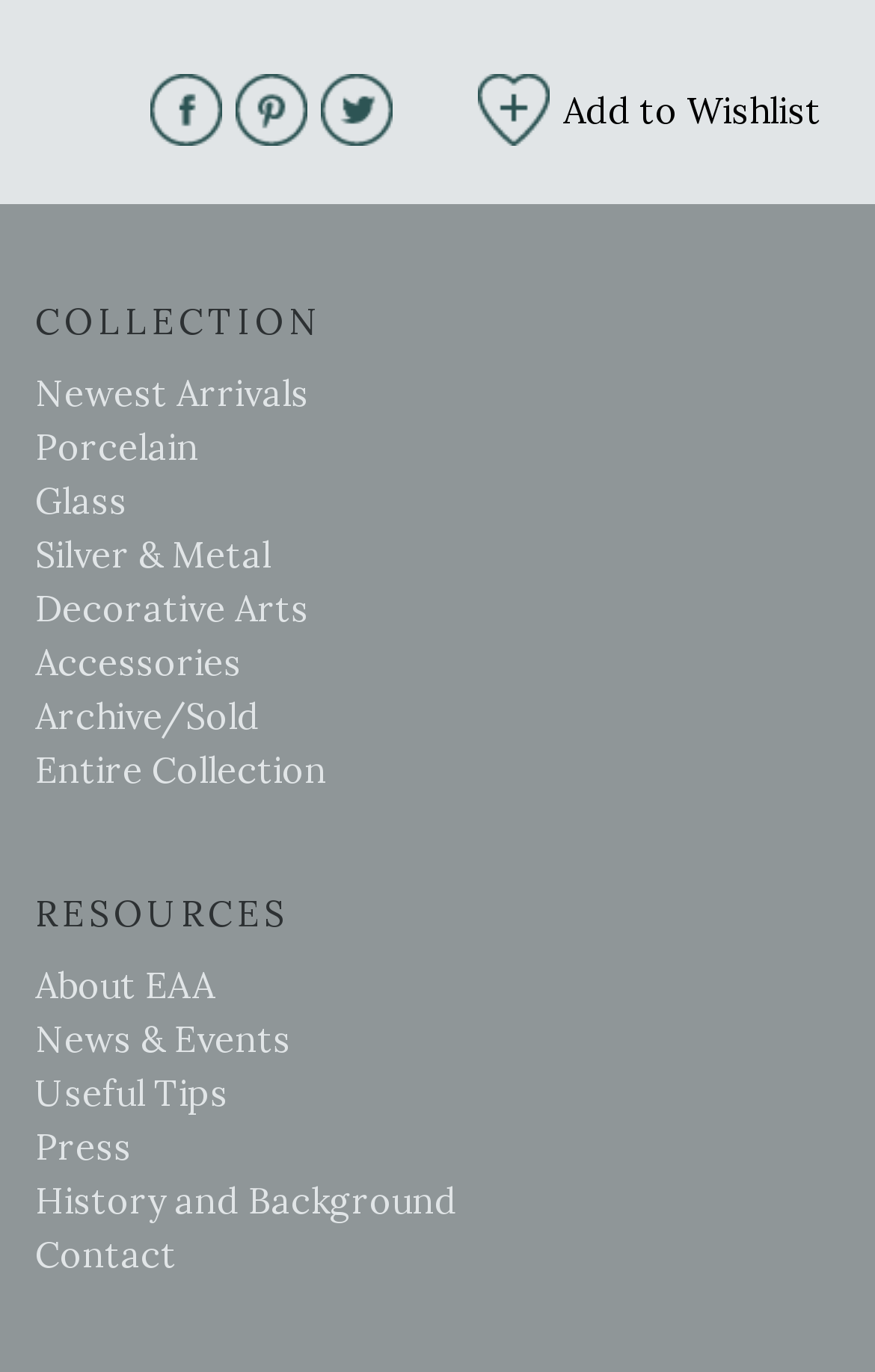Bounding box coordinates are specified in the format (top-left x, top-left y, bottom-right x, bottom-right y). All values are floating point numbers bounded between 0 and 1. Please provide the bounding box coordinate of the region this sentence describes: Silver & Metal

[0.04, 0.387, 0.309, 0.42]